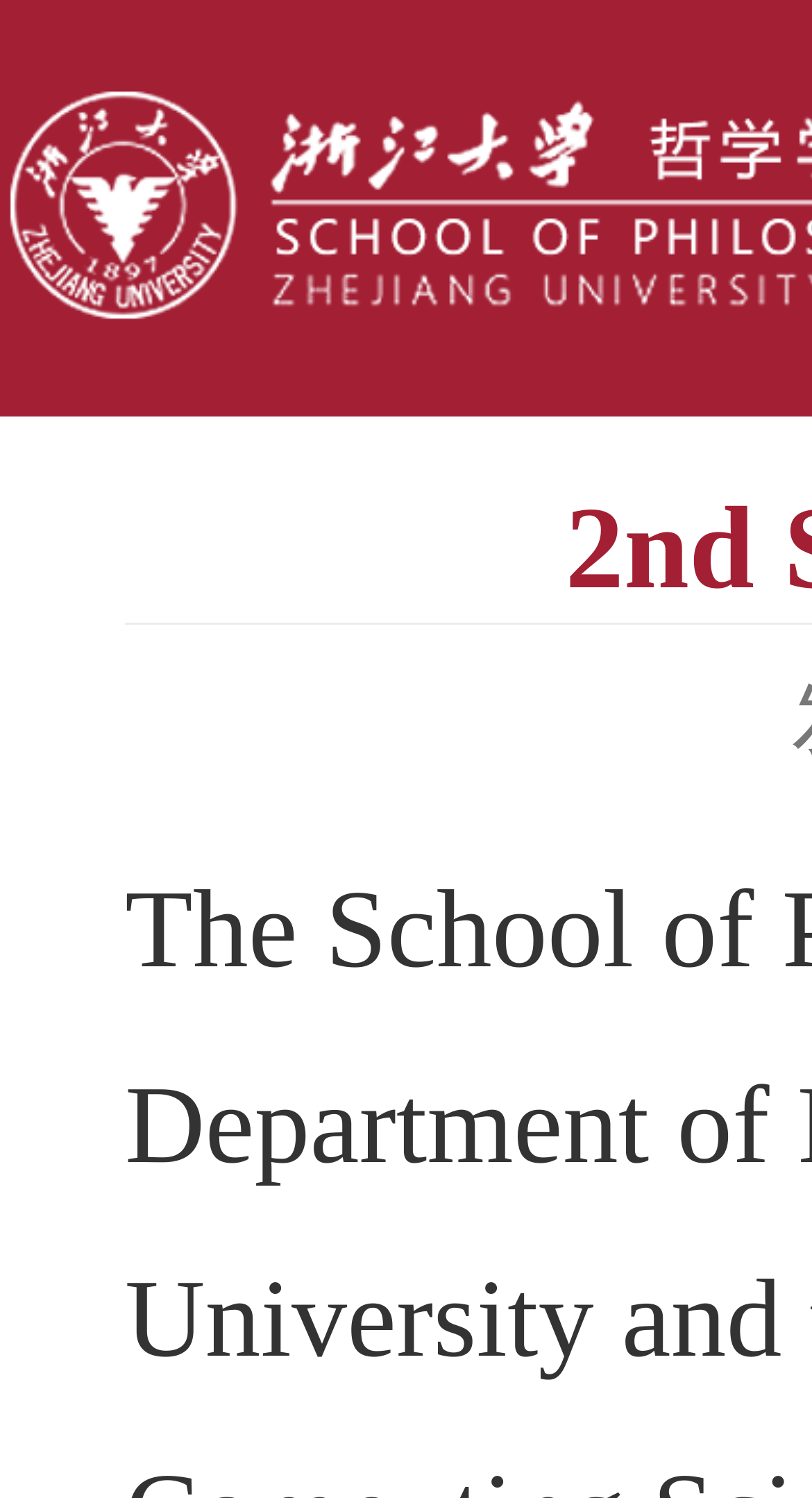Locate the primary heading on the webpage and return its text.

2nd SoP ZJU Brand Summer School